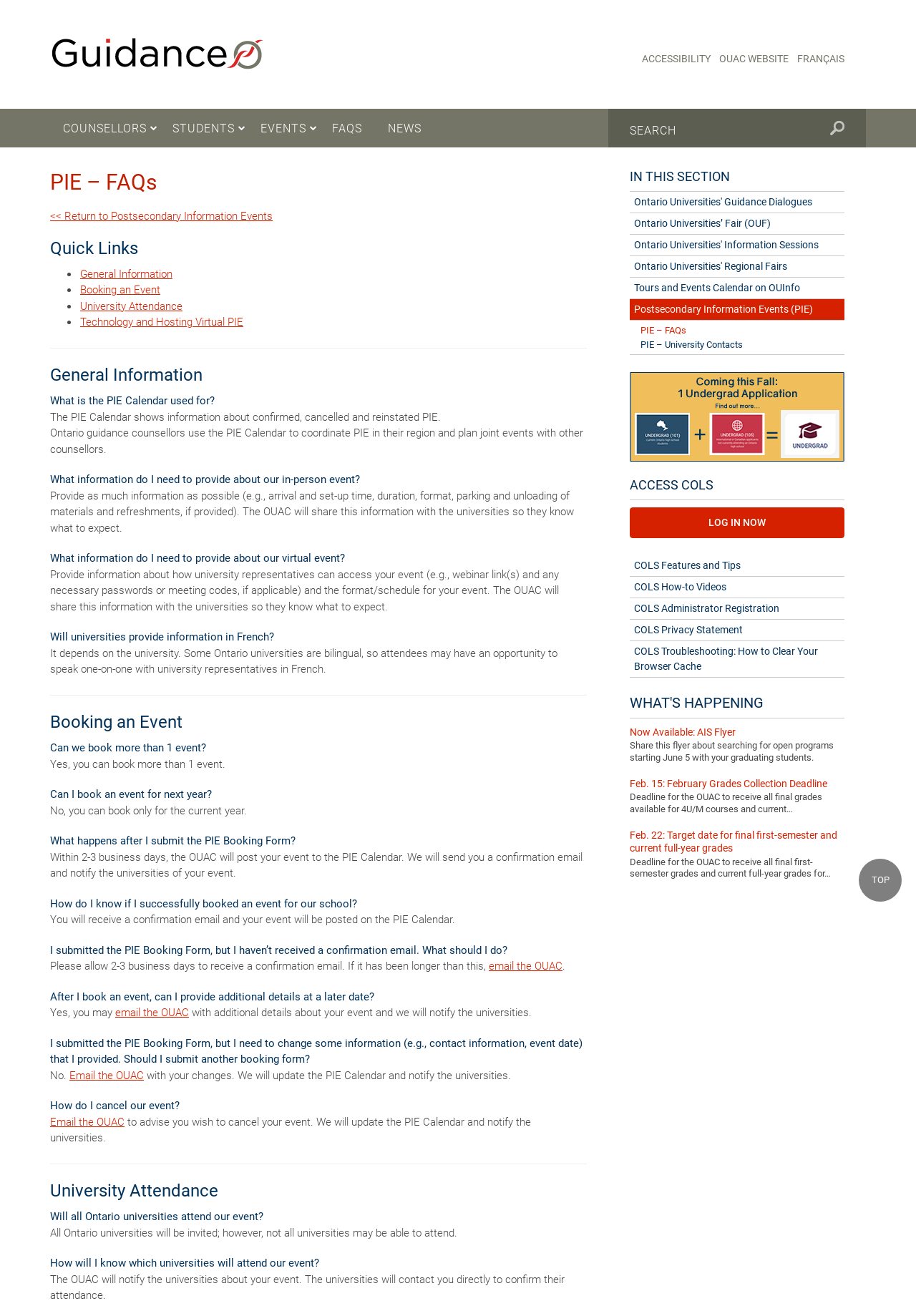Locate the bounding box for the described UI element: "OUAC Website". Ensure the coordinates are four float numbers between 0 and 1, formatted as [left, top, right, bottom].

[0.785, 0.04, 0.861, 0.049]